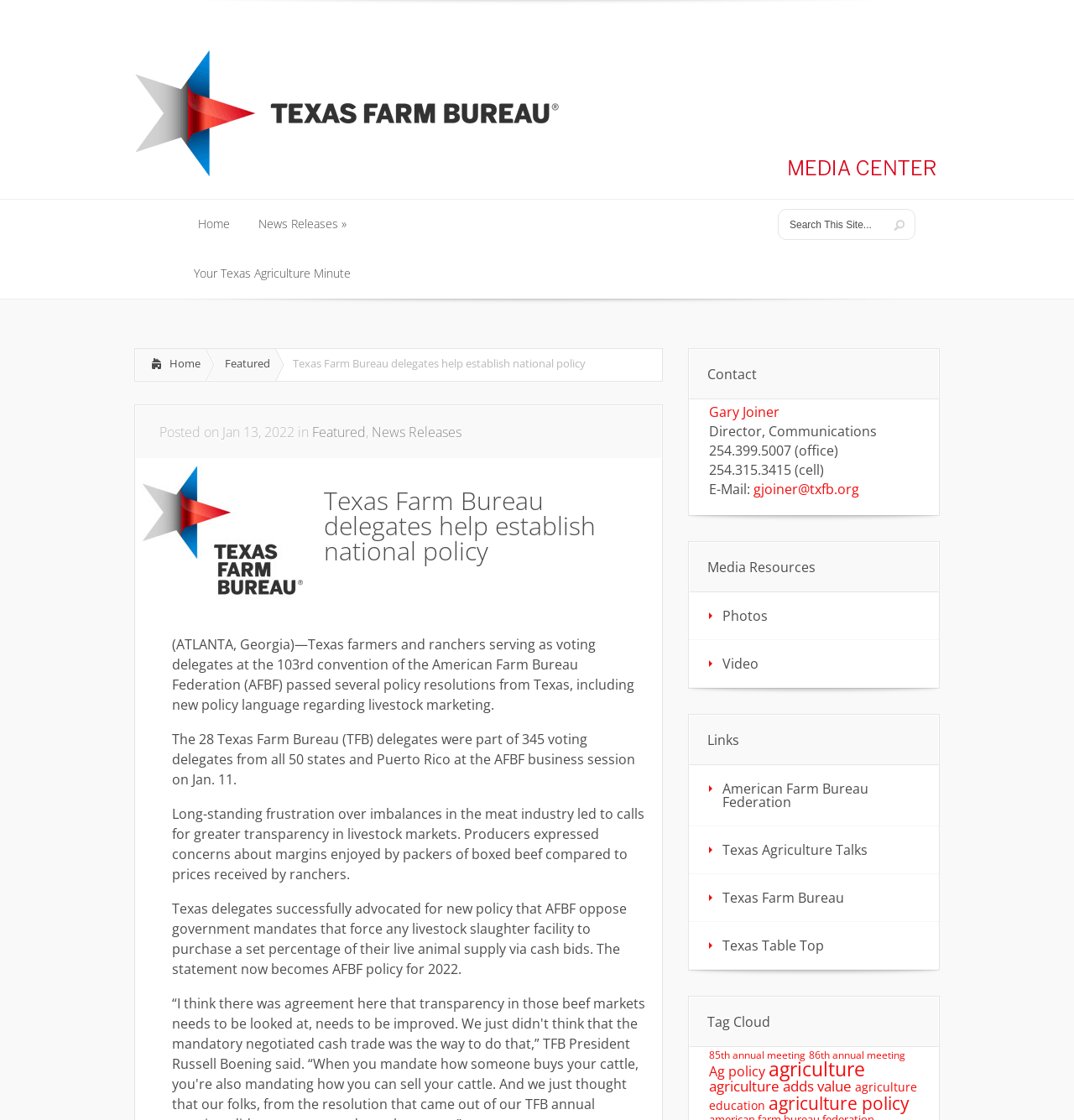Locate the bounding box of the UI element described by: "American Farm Bureau Federation" in the given webpage screenshot.

[0.641, 0.683, 0.874, 0.737]